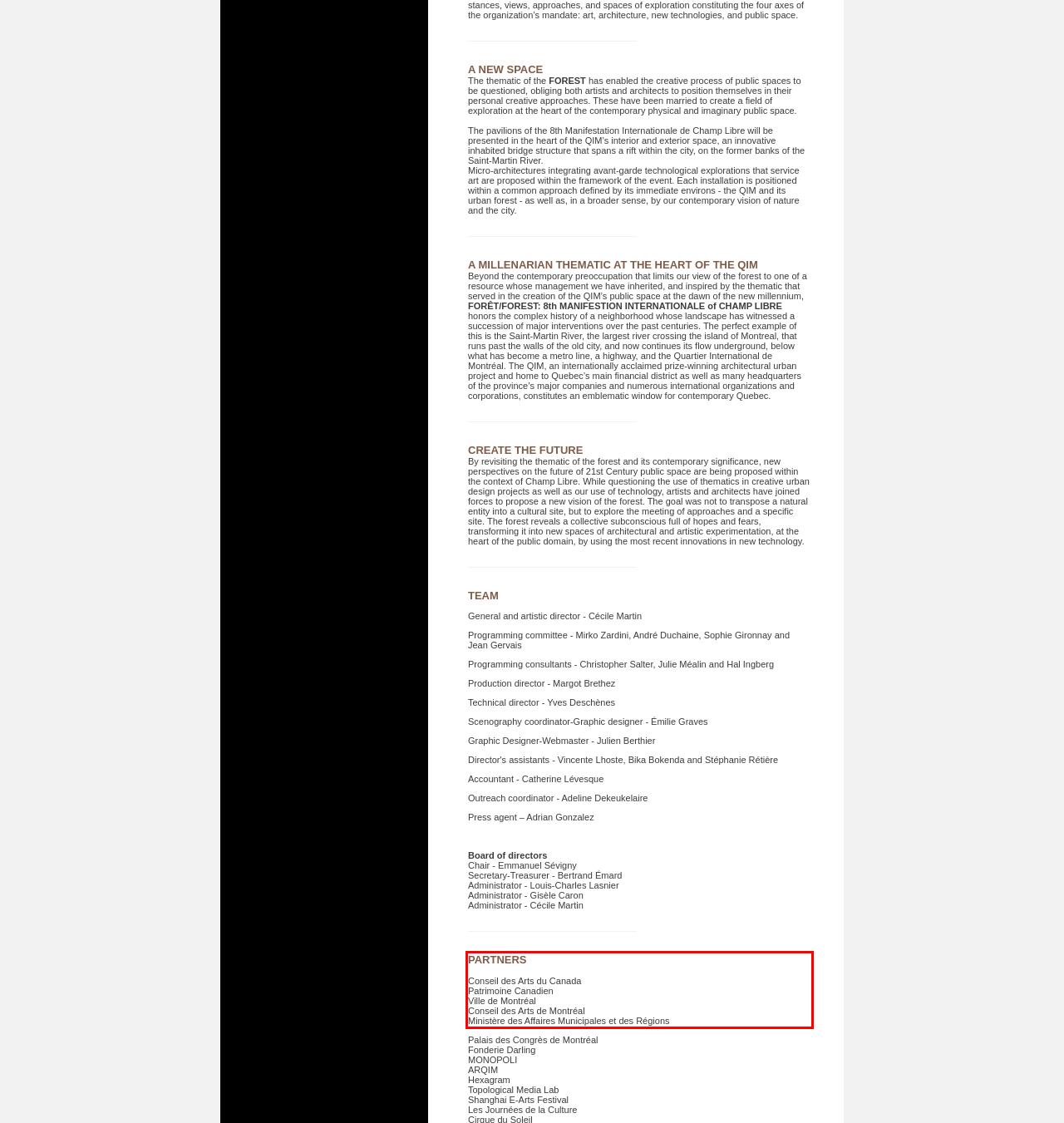You are given a screenshot of a webpage with a UI element highlighted by a red bounding box. Please perform OCR on the text content within this red bounding box.

PARTNERS Conseil des Arts du Canada Patrimoine Canadien Ville de Montréal Conseil des Arts de Montréal Ministère des Affaires Municipales et des Régions